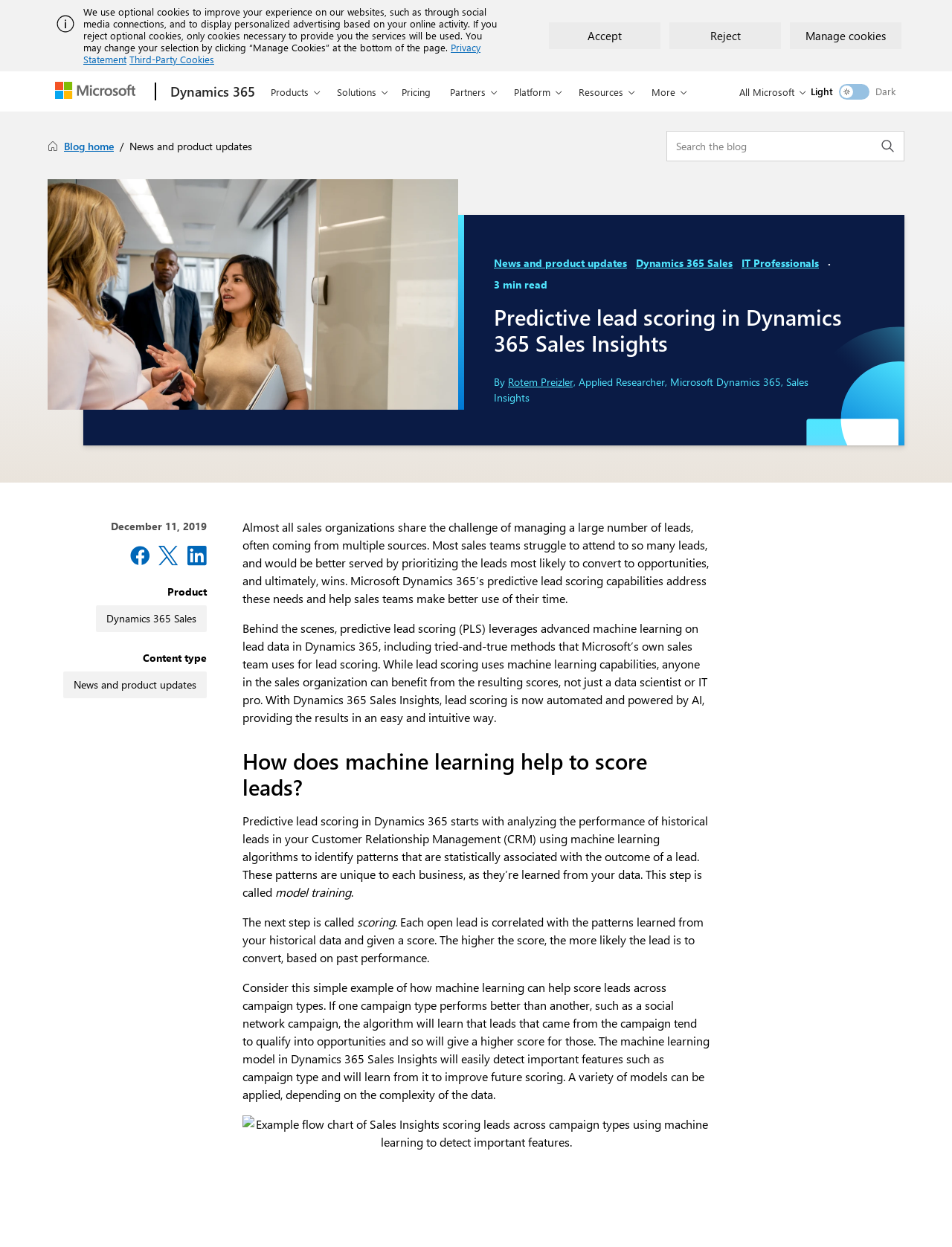Please identify the bounding box coordinates of the area that needs to be clicked to fulfill the following instruction: "Read the blog post."

[0.519, 0.239, 0.912, 0.286]